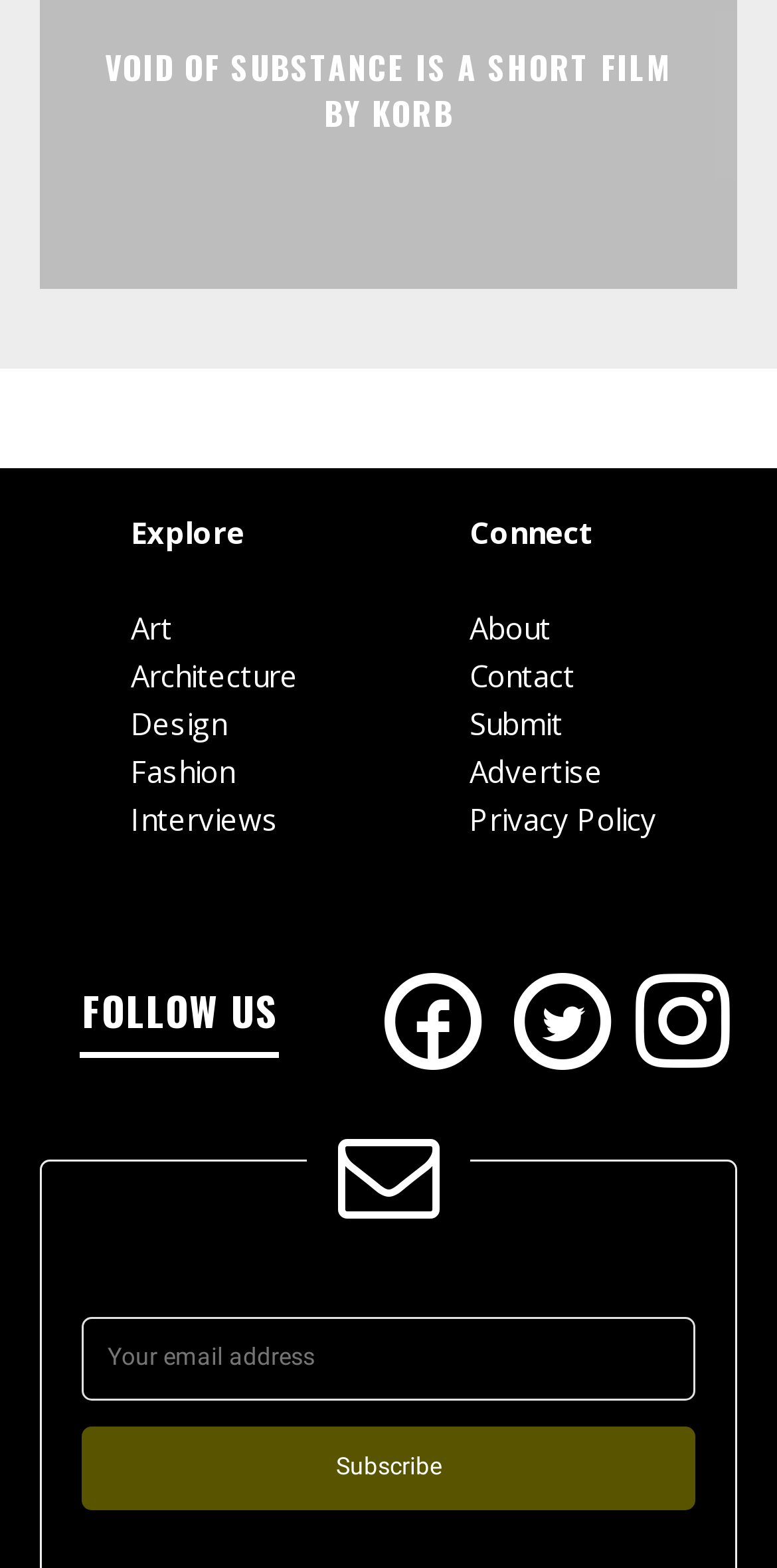Given the description "aria-label="email" name="EMAIL" placeholder="Your email address"", provide the bounding box coordinates of the corresponding UI element.

[0.105, 0.84, 0.895, 0.893]